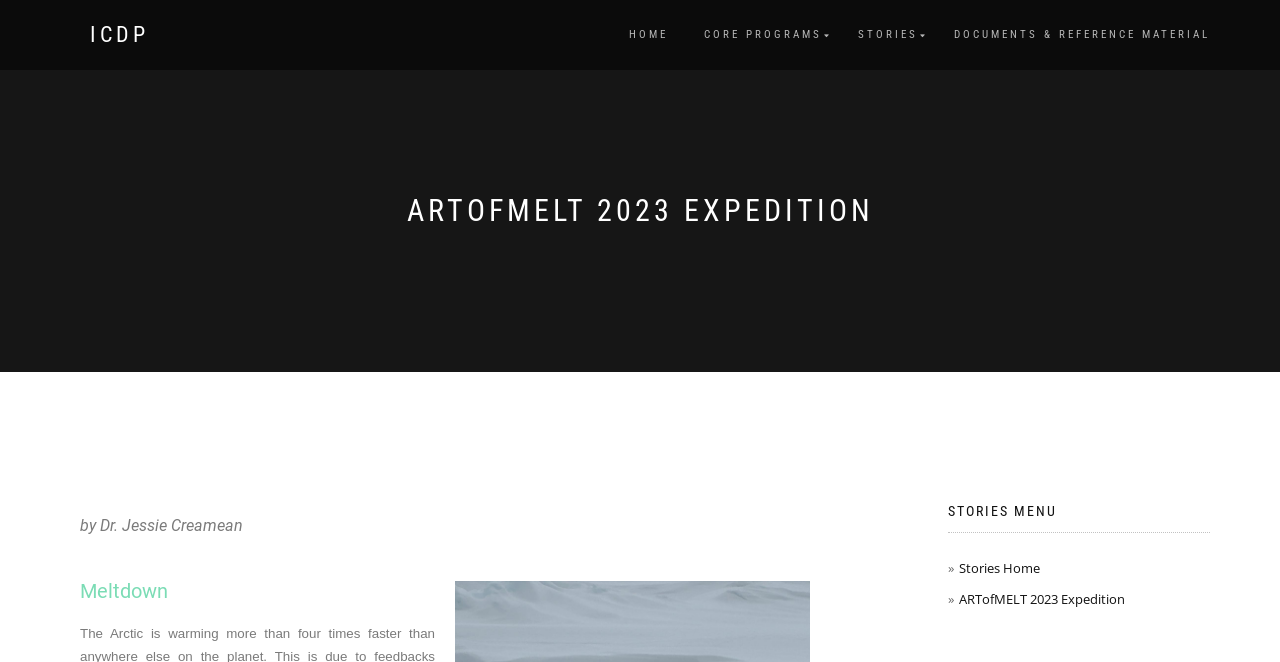Provide the bounding box coordinates of the HTML element described as: "Home". The bounding box coordinates should be four float numbers between 0 and 1, i.e., [left, top, right, bottom].

[0.48, 0.033, 0.534, 0.073]